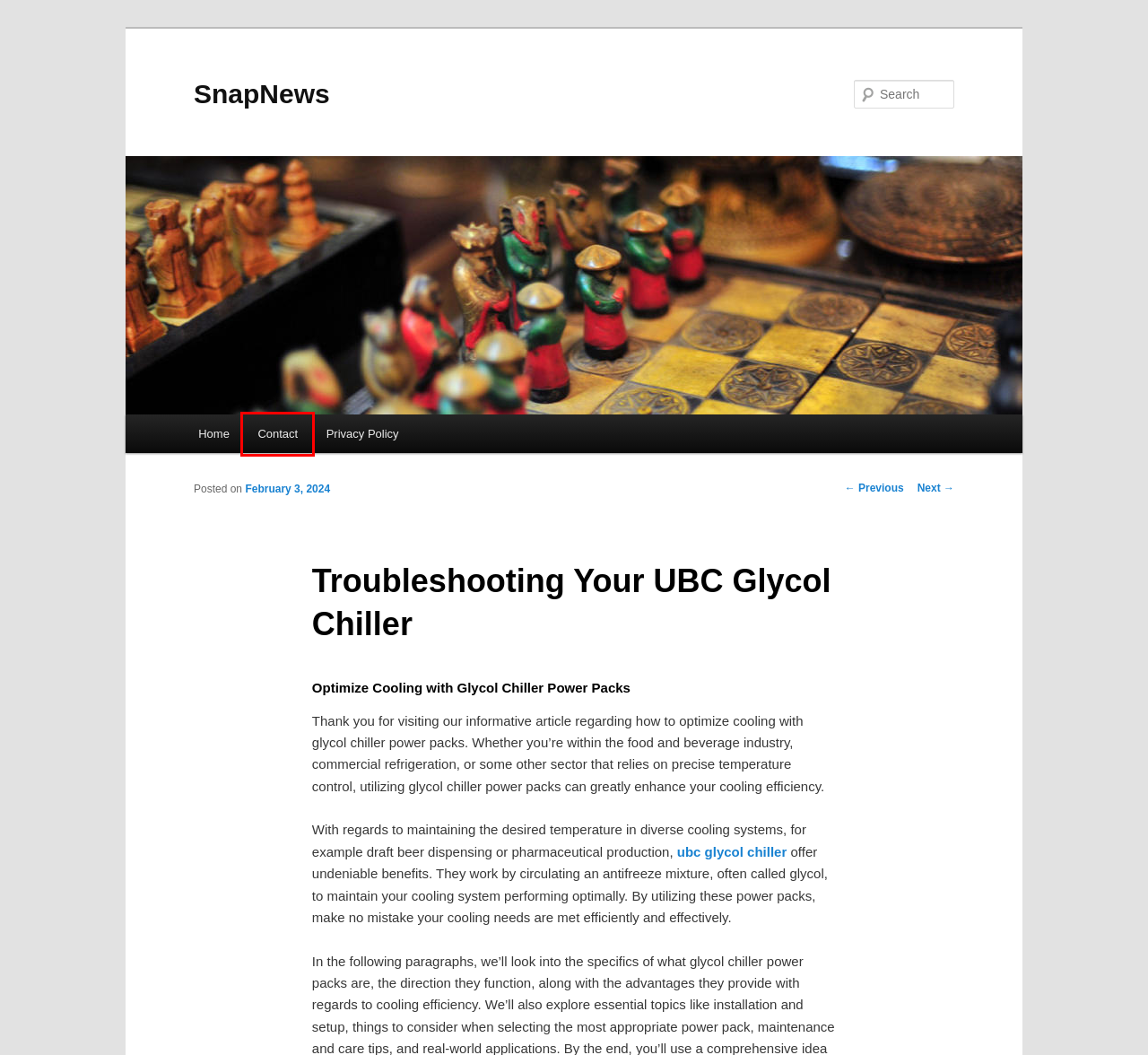You are given a screenshot of a webpage within which there is a red rectangle bounding box. Please choose the best webpage description that matches the new webpage after clicking the selected element in the bounding box. Here are the options:
A. FloJet BW5000: The Future of Water Pumping Innovation | SnapNews
B. Creative SEO Campaigns for Online Success | SnapNews
C. SnapNews
D. Claud | SnapNews
E. Blog Tool, Publishing Platform, and CMS – WordPress.org
F. Glycol Chiller Power Packs UBC - Installation Parts Supply
G. Contact | SnapNews
H. Privacy Policy | SnapNews

G